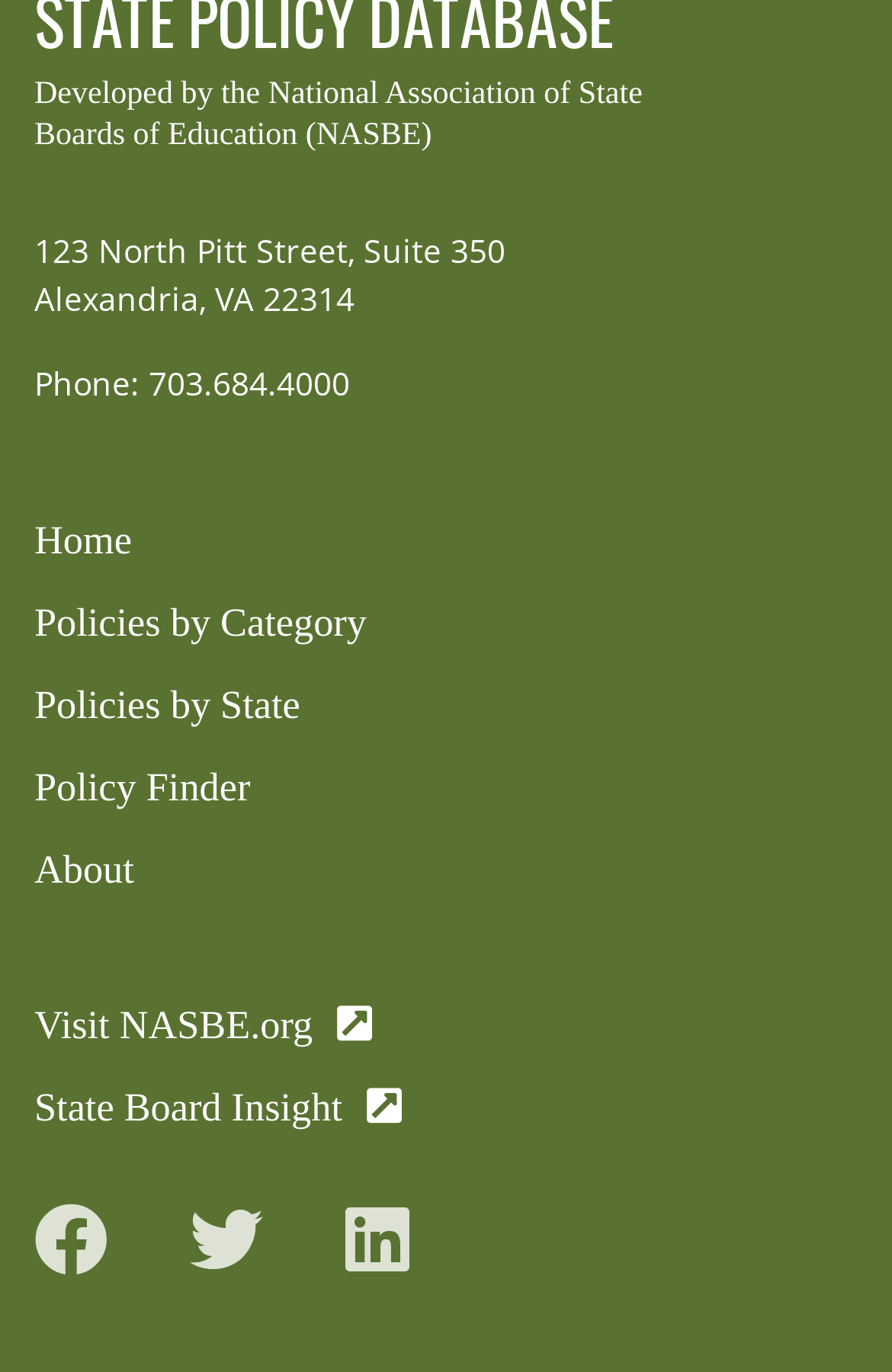Provide the bounding box coordinates, formatted as (top-left x, top-left y, bottom-right x, bottom-right y), with all values being floating point numbers between 0 and 1. Identify the bounding box of the UI element that matches the description: Home

[0.038, 0.377, 0.962, 0.41]